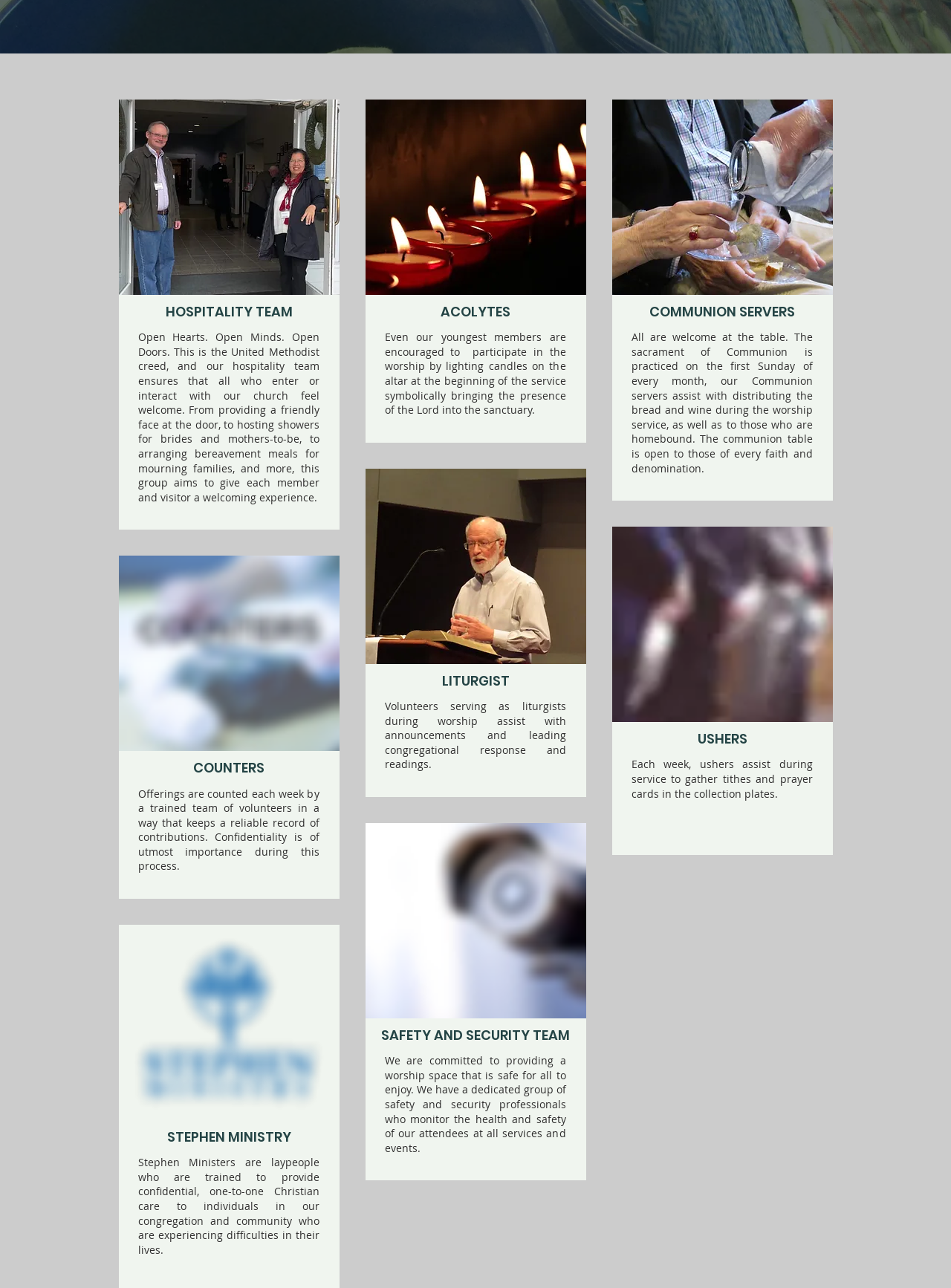Based on the image, provide a detailed response to the question:
What do ushers do during service?

As described on the webpage, each week, ushers assist during service to gather tithes and prayer cards in the collection plates.